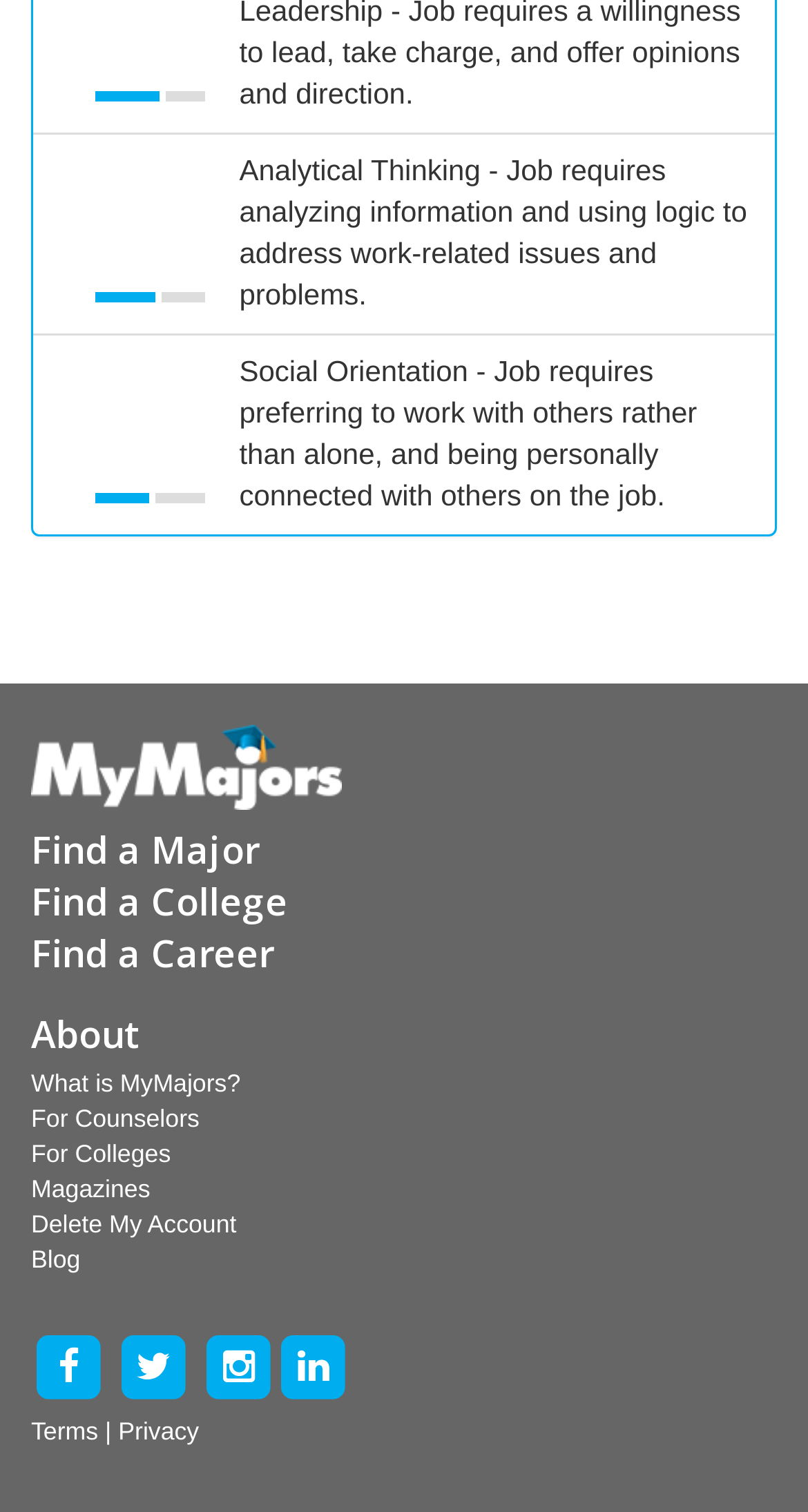Using the provided description ← Who Is That Man?, find the bounding box coordinates for the UI element. Provide the coordinates in (top-left x, top-left y, bottom-right x, bottom-right y) format, ensuring all values are between 0 and 1.

None